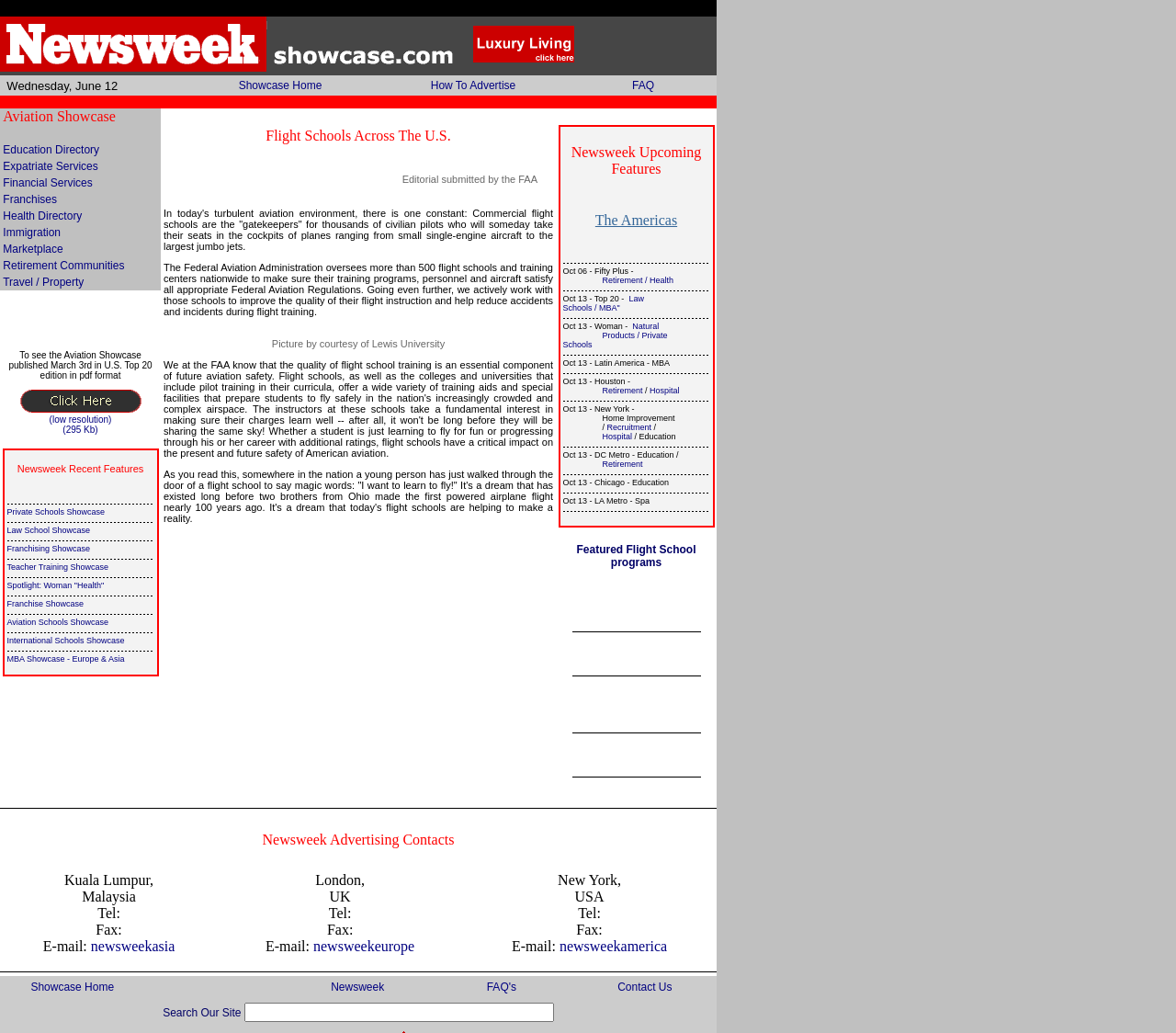Kindly respond to the following question with a single word or a brief phrase: 
What are the recent features listed on the webpage?

Private Schools, Law School, etc.